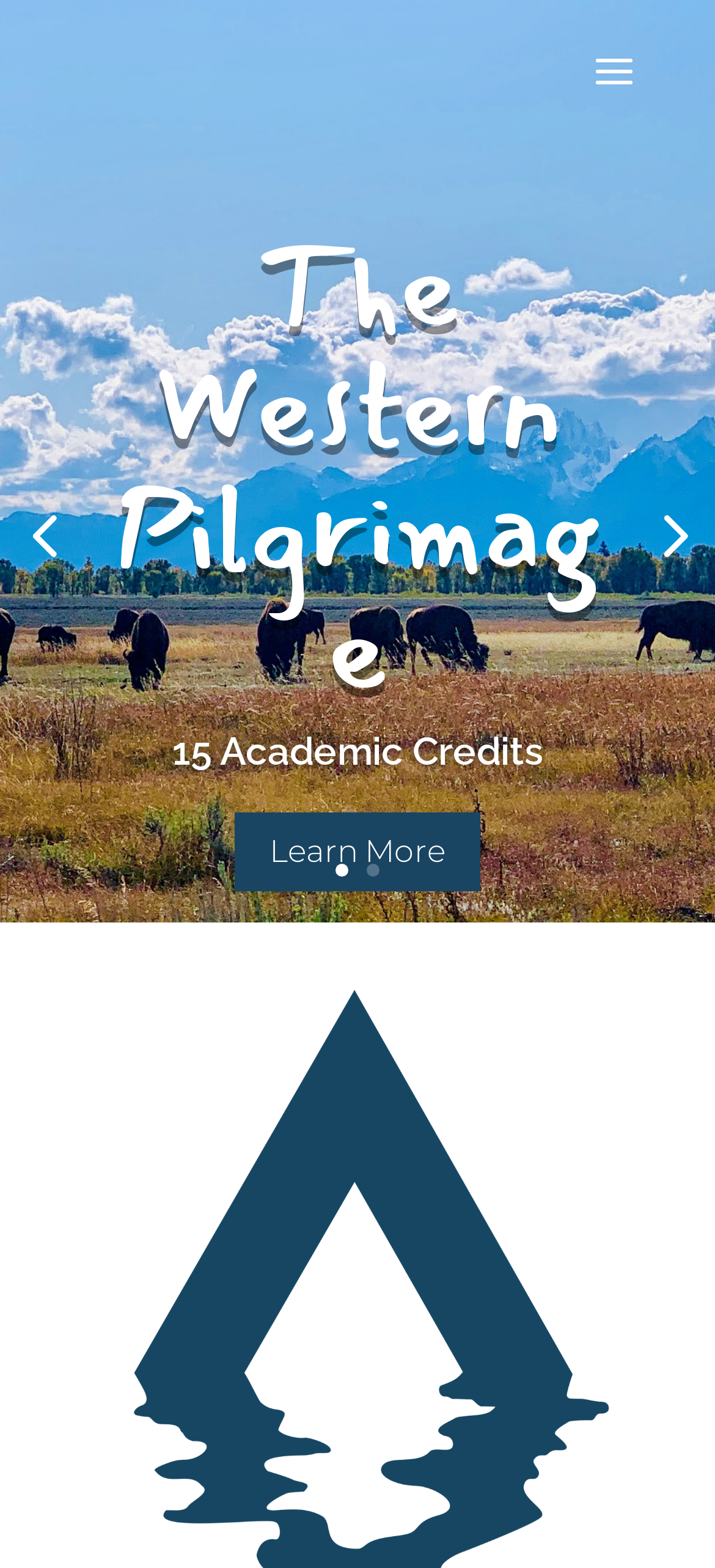Describe all the significant parts and information present on the webpage.

The webpage is the homepage of Altum L'alto Pilgrimages. At the top, there is a layout table that spans most of the width of the page, taking up about two-thirds of the screen from the top. Within this table, there is a heading that reads "The Western Pilgrimage" located near the top-left corner. Below the heading, there is a link with the same text, "The Western Pilgrimage", positioned slightly to the right of the heading.

To the right of the heading and link, there is a static text element that reads "15 Academic Credits". Further to the right, there is a link that says "Learn More". 

Outside of the layout table, there are four links, each containing a single digit: "4" at the top-left corner, "5" at the top-right corner, "1" and "2" positioned near the middle of the page, with "1" slightly to the left of "2".